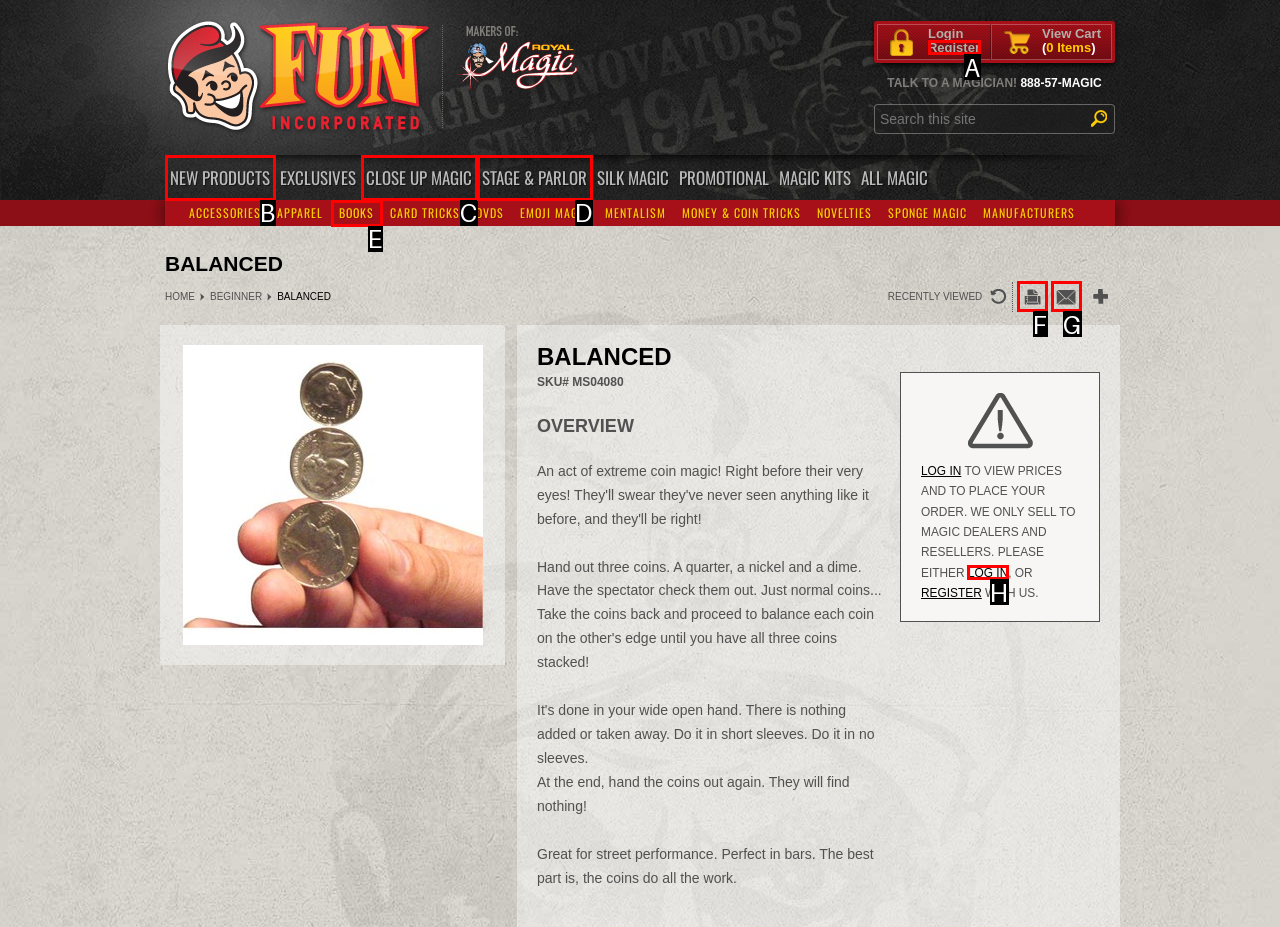Determine the letter of the UI element I should click on to complete the task: View the CONTACT page from the provided choices in the screenshot.

None